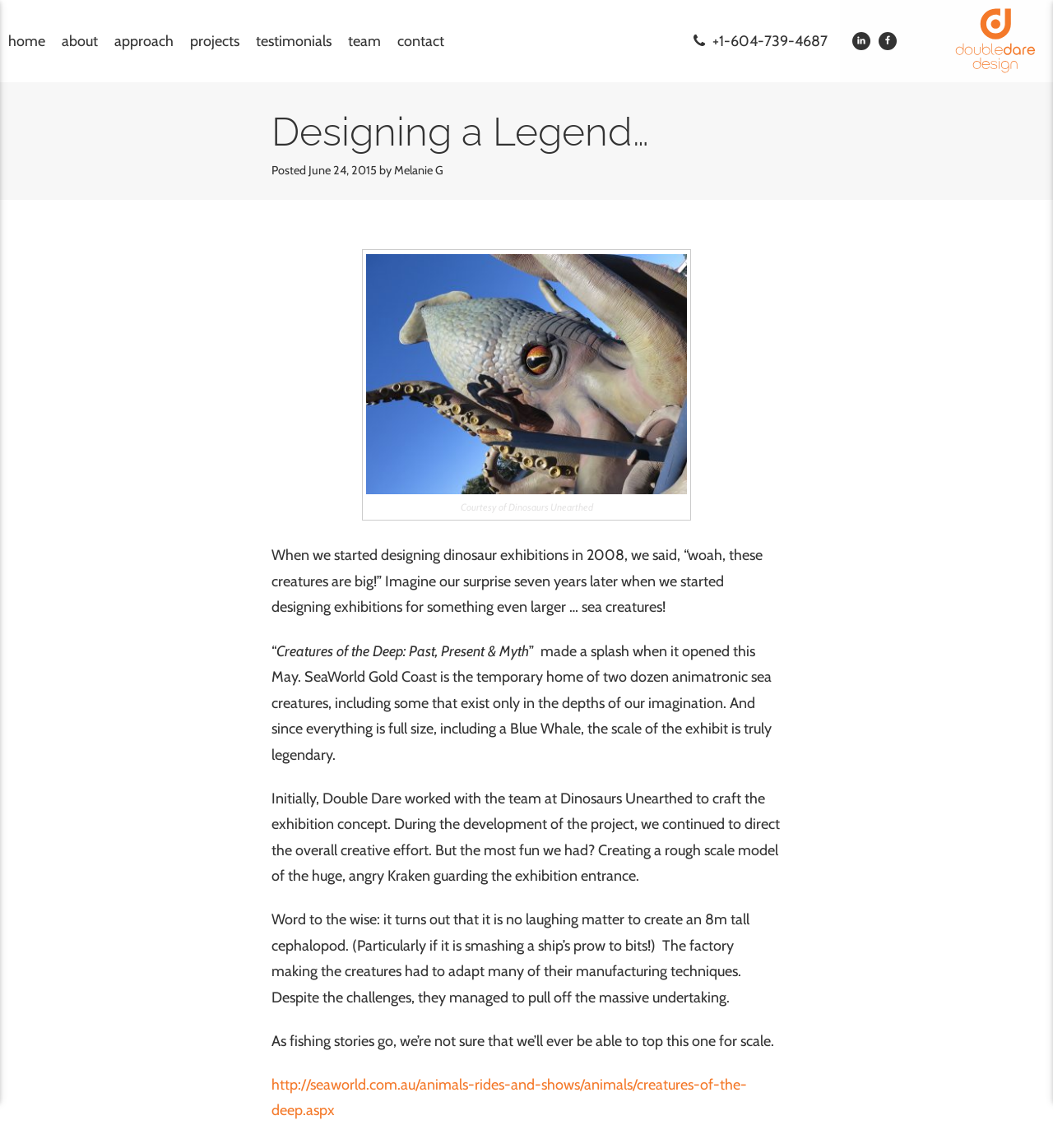Identify the bounding box for the UI element specified in this description: "Double Dare Design". The coordinates must be four float numbers between 0 and 1, formatted as [left, top, right, bottom].

[0.907, 0.007, 0.984, 0.064]